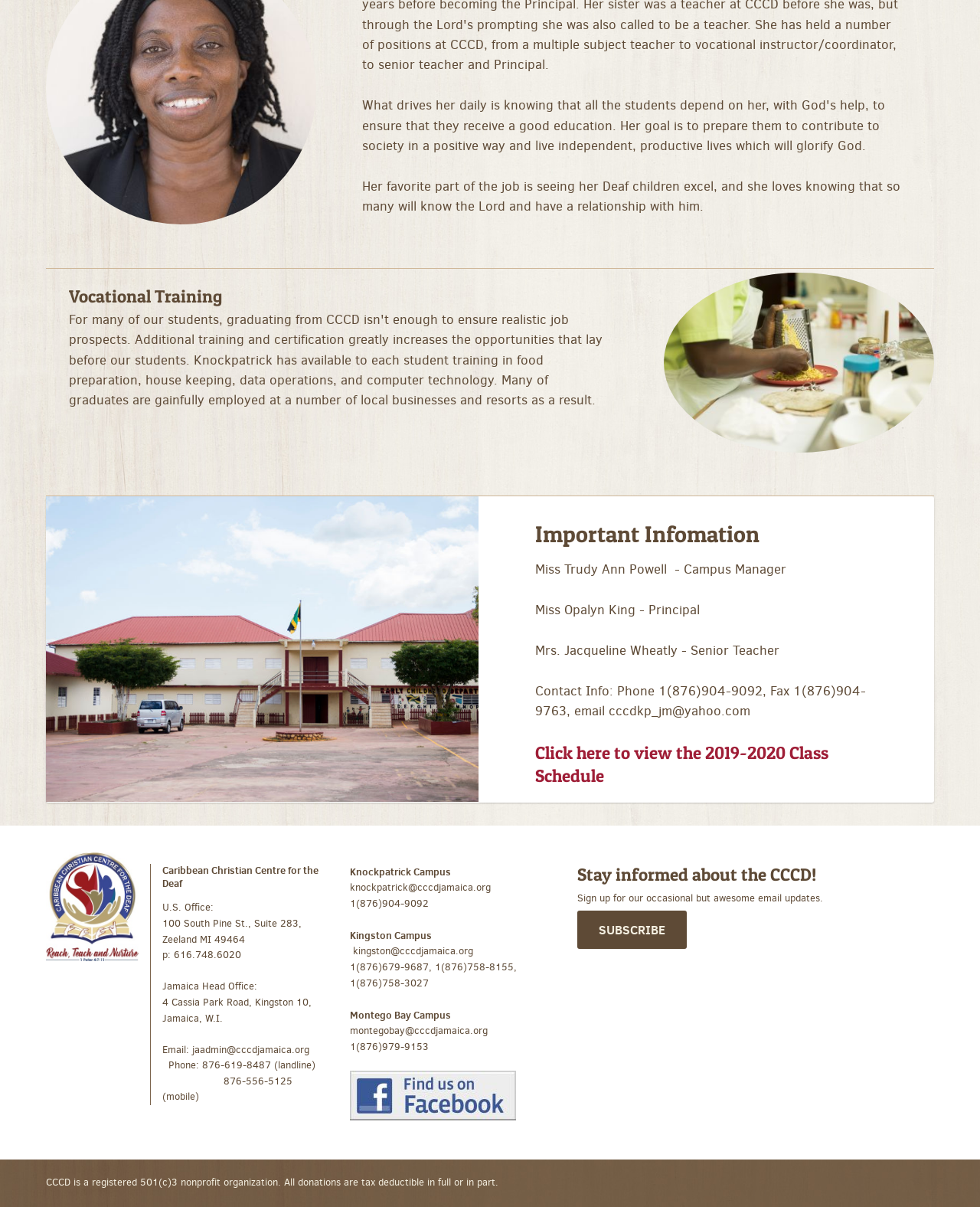Determine the bounding box for the UI element described here: "parent_node: Knockpatrick Campus knockpatrick@cccdjamaica.org".

[0.357, 0.887, 0.566, 0.928]